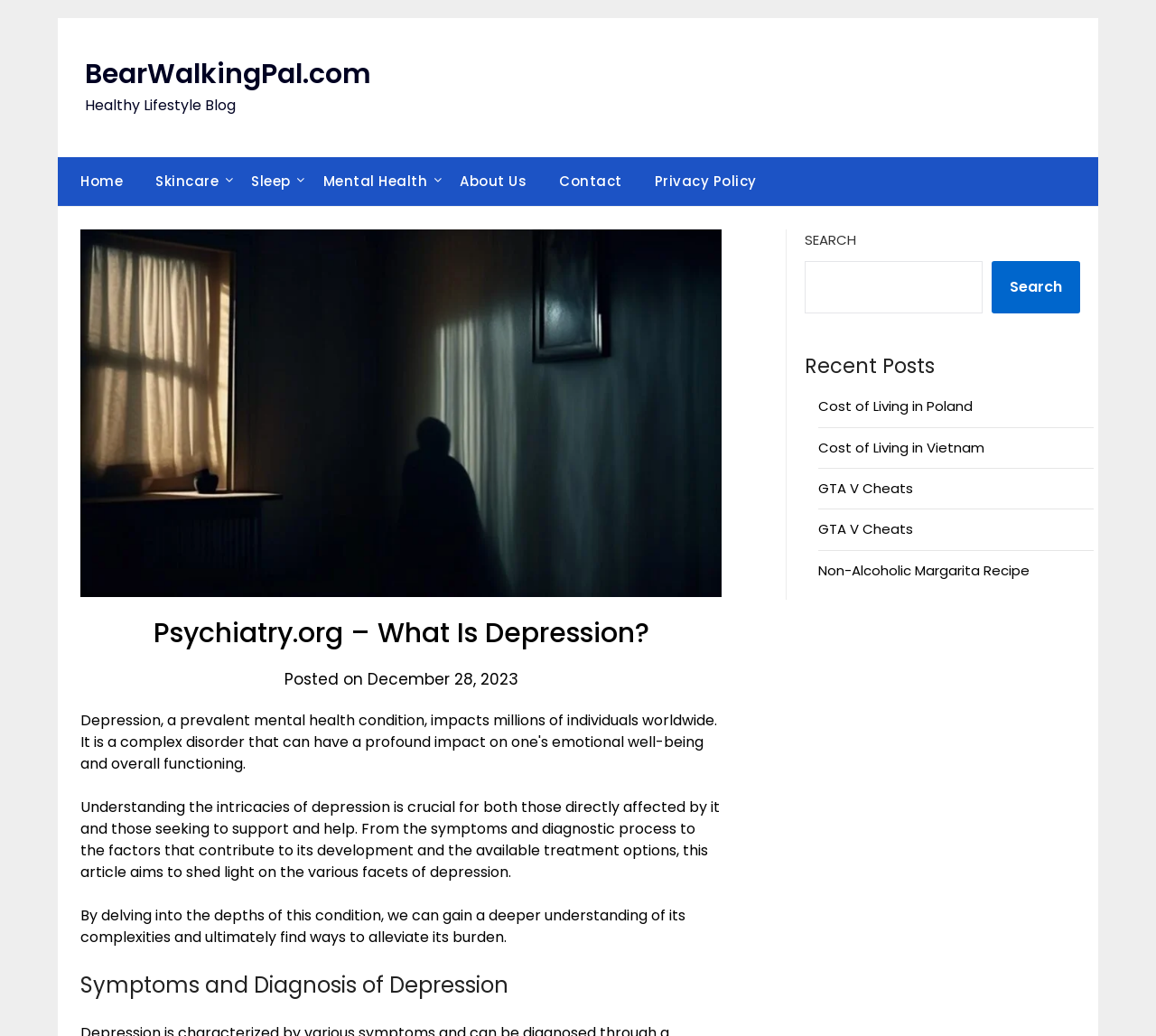Can you determine the main header of this webpage?

Psychiatry.org – What Is Depression?